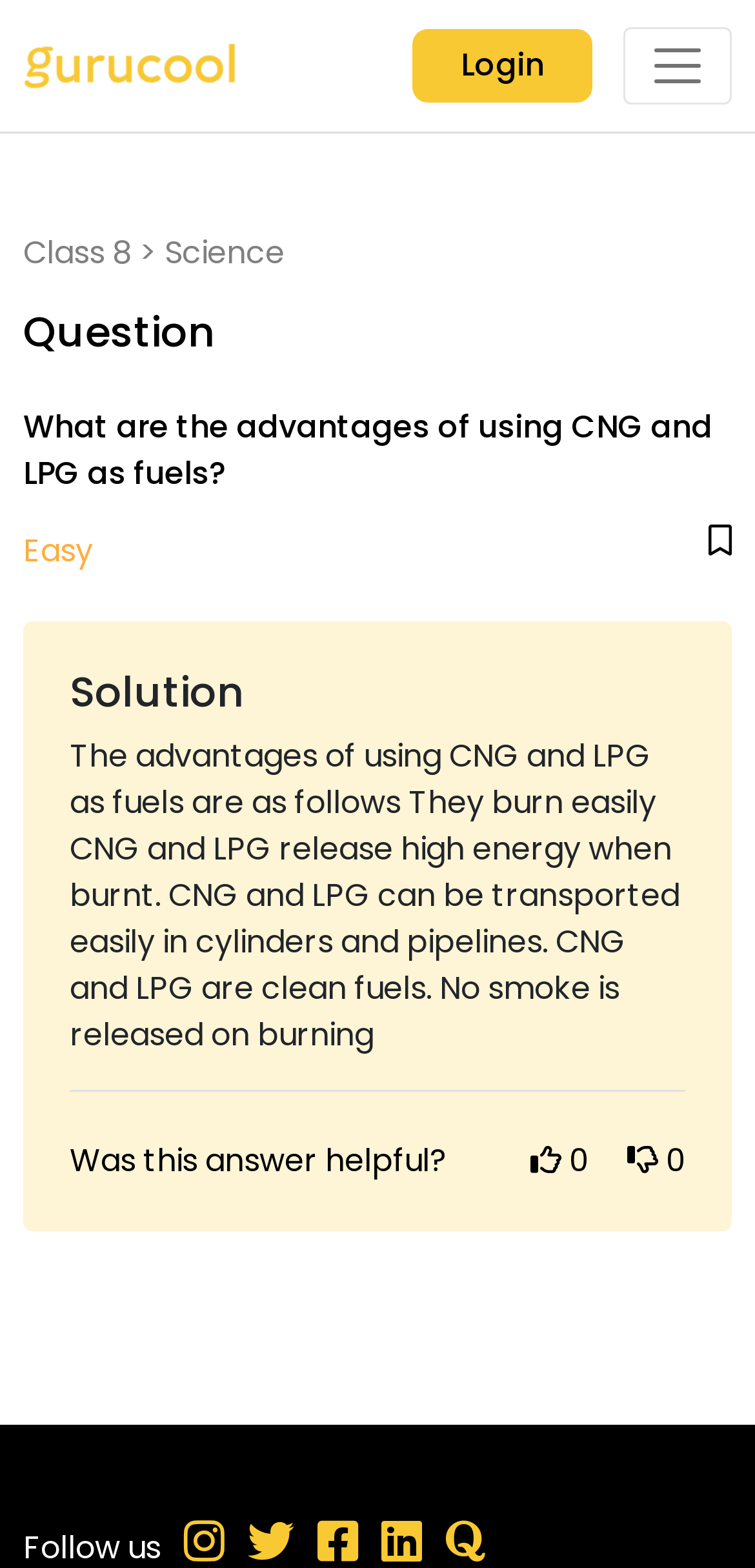Locate the bounding box coordinates of the element's region that should be clicked to carry out the following instruction: "Select Class 8". The coordinates need to be four float numbers between 0 and 1, i.e., [left, top, right, bottom].

[0.031, 0.147, 0.174, 0.175]